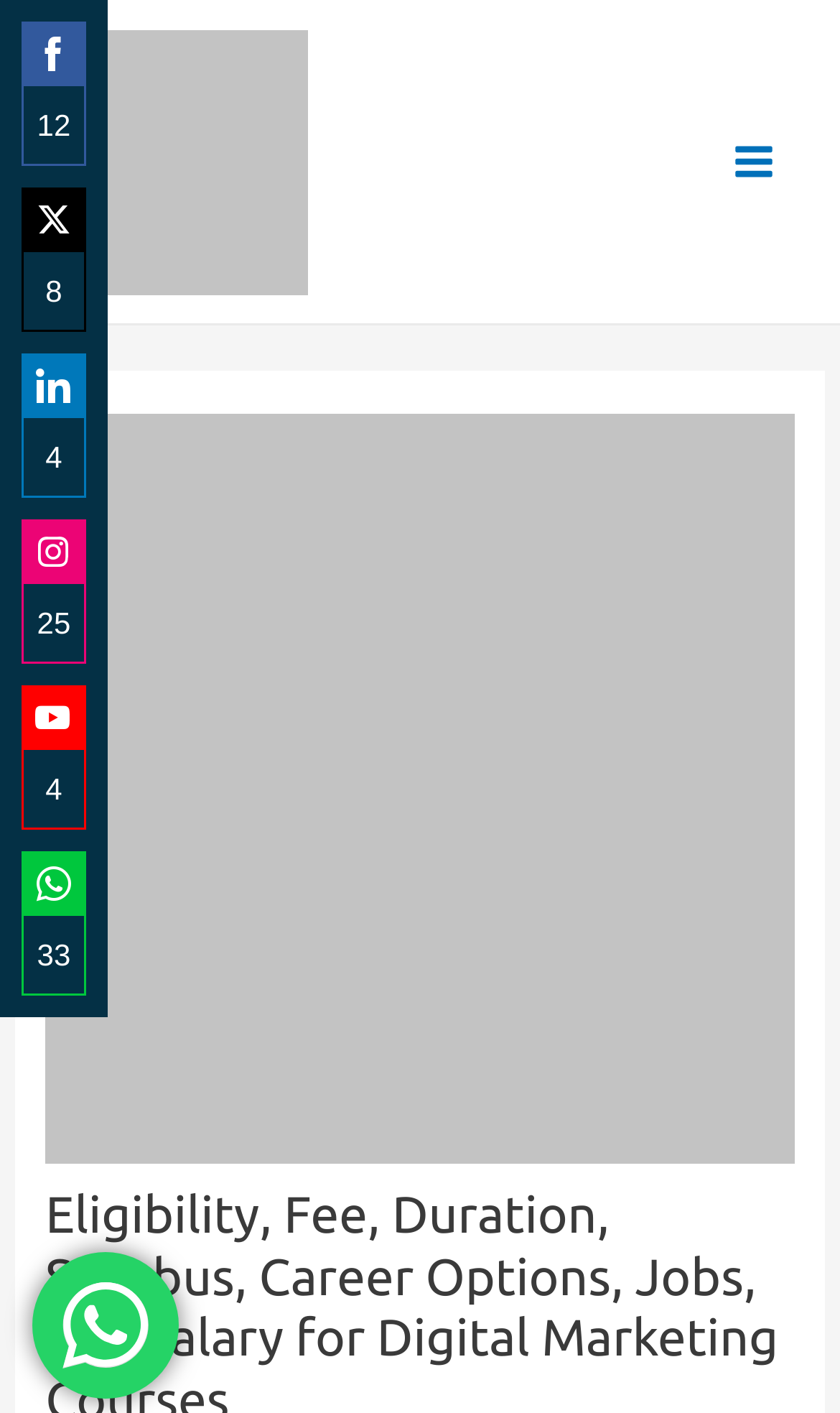Determine the bounding box coordinates of the clickable region to carry out the instruction: "view male bag customization".

None